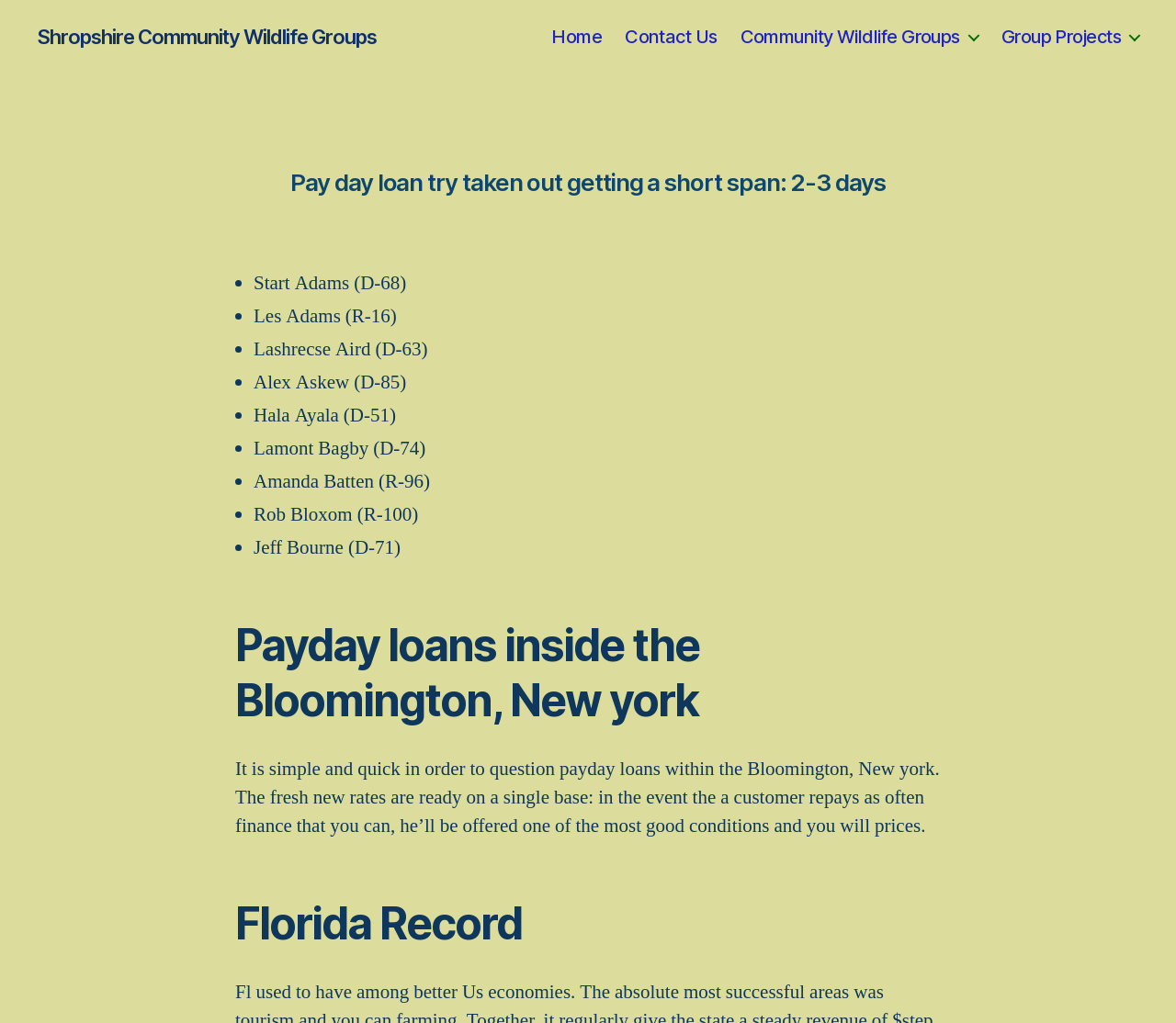Provide a brief response in the form of a single word or phrase:
What is the topic of the section headed 'Florida Record'?

Unknown